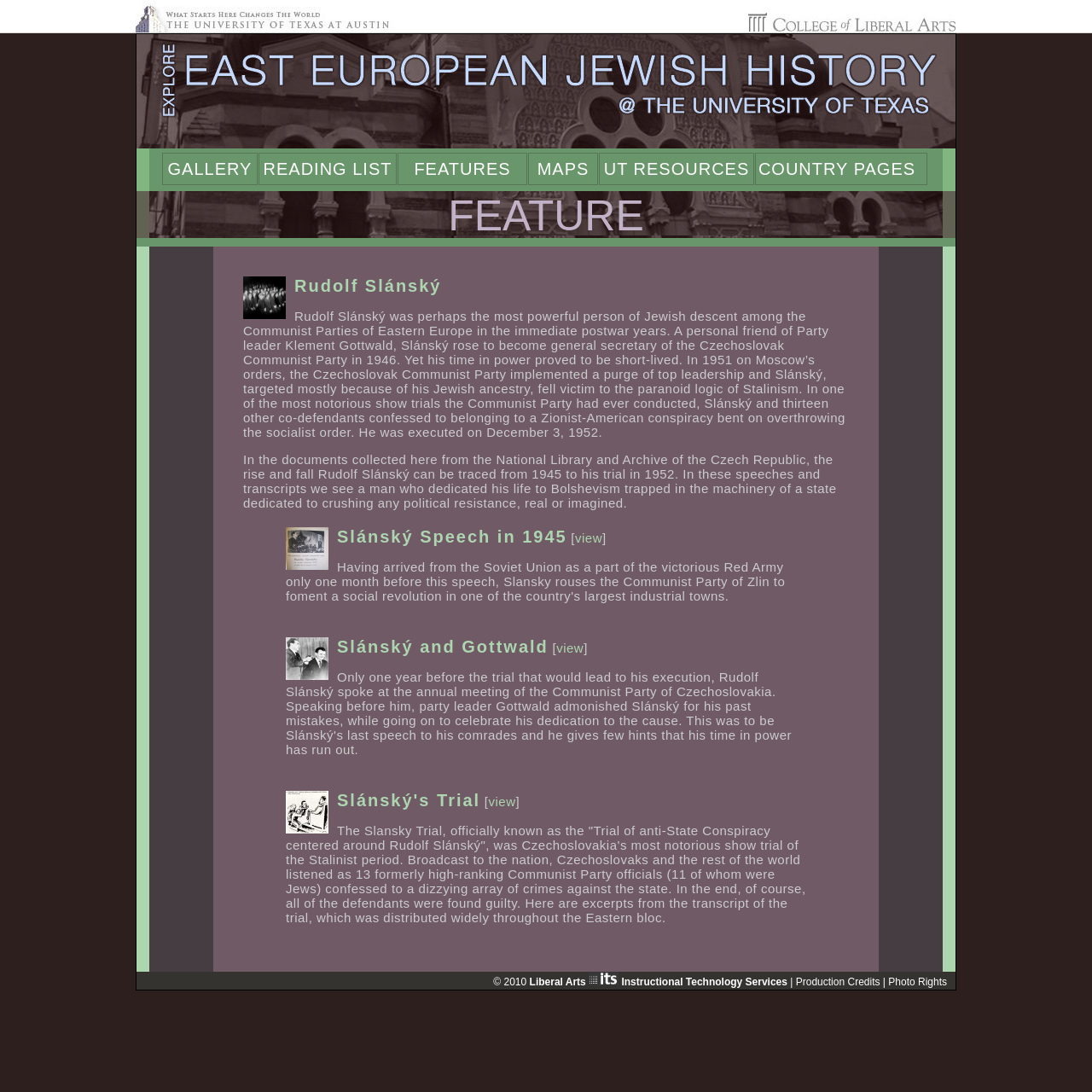Provide the bounding box coordinates of the section that needs to be clicked to accomplish the following instruction: "read about Rudolf Slánský."

[0.27, 0.253, 0.404, 0.27]